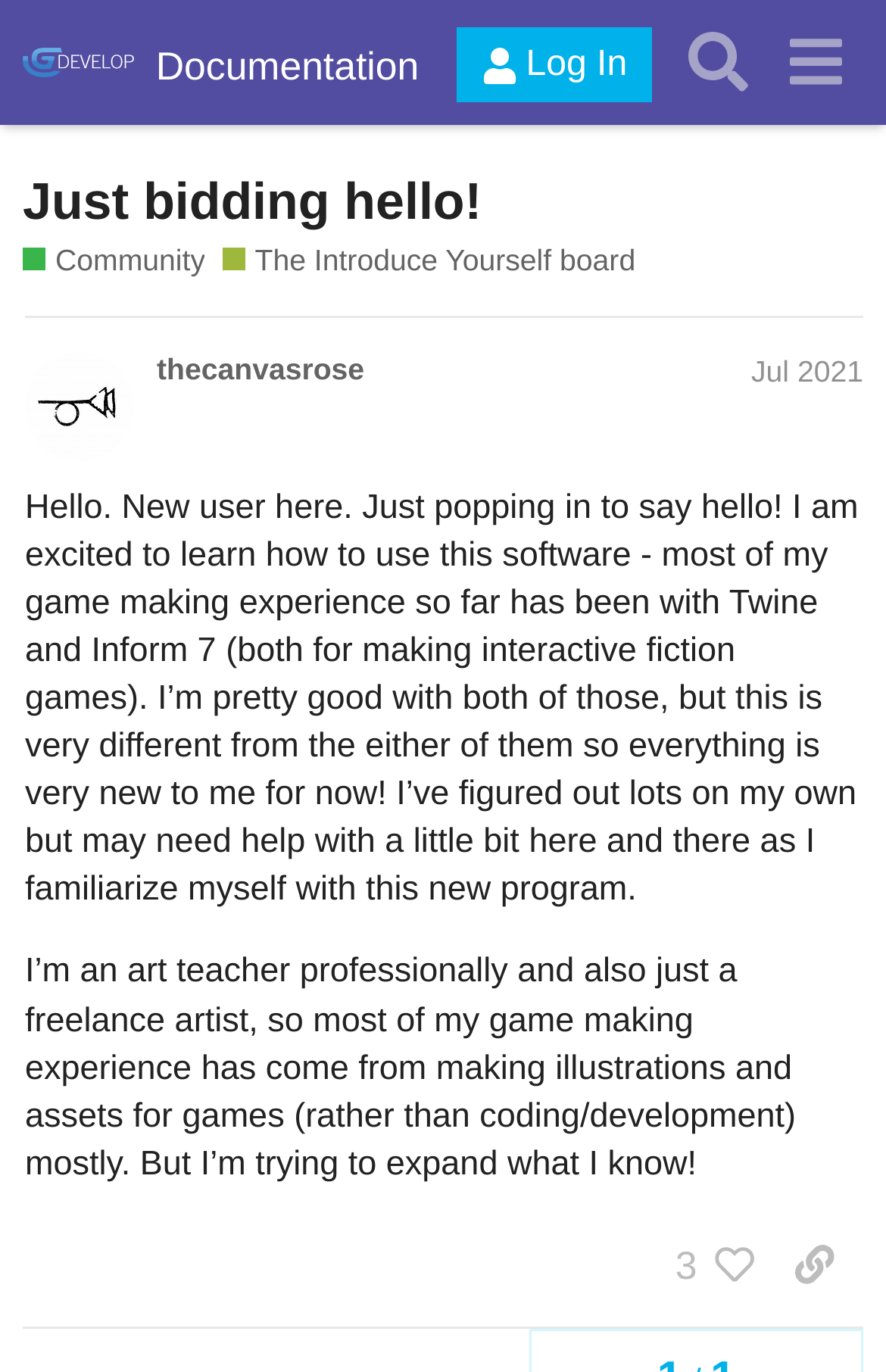Describe all significant elements and features of the webpage.

This webpage appears to be a forum post on the GDevelop Forum, specifically on the "Introduce Yourself" board. At the top, there is a header section with a logo image and links to "GDevelop Forum", "Documentation", and a "Log In" button. To the right of these elements, there are two buttons: "Search" and a menu button.

Below the header section, there is a heading that reads "Just bidding hello!" with a link to the post title. Underneath, there are links to "Community" and "The Introduce Yourself board" with brief descriptions.

The main content of the page is a single post, labeled as "post #1 by @thecanvasrose". The post has a heading with the username "thecanvasrose" and the date "Jul 2021". The post content is a block of text that introduces the user, mentioning their experience with game making and their profession as an art teacher and freelance artist.

At the bottom of the post, there are two buttons: one to view likes on the post and another to copy a link to the post to the clipboard.